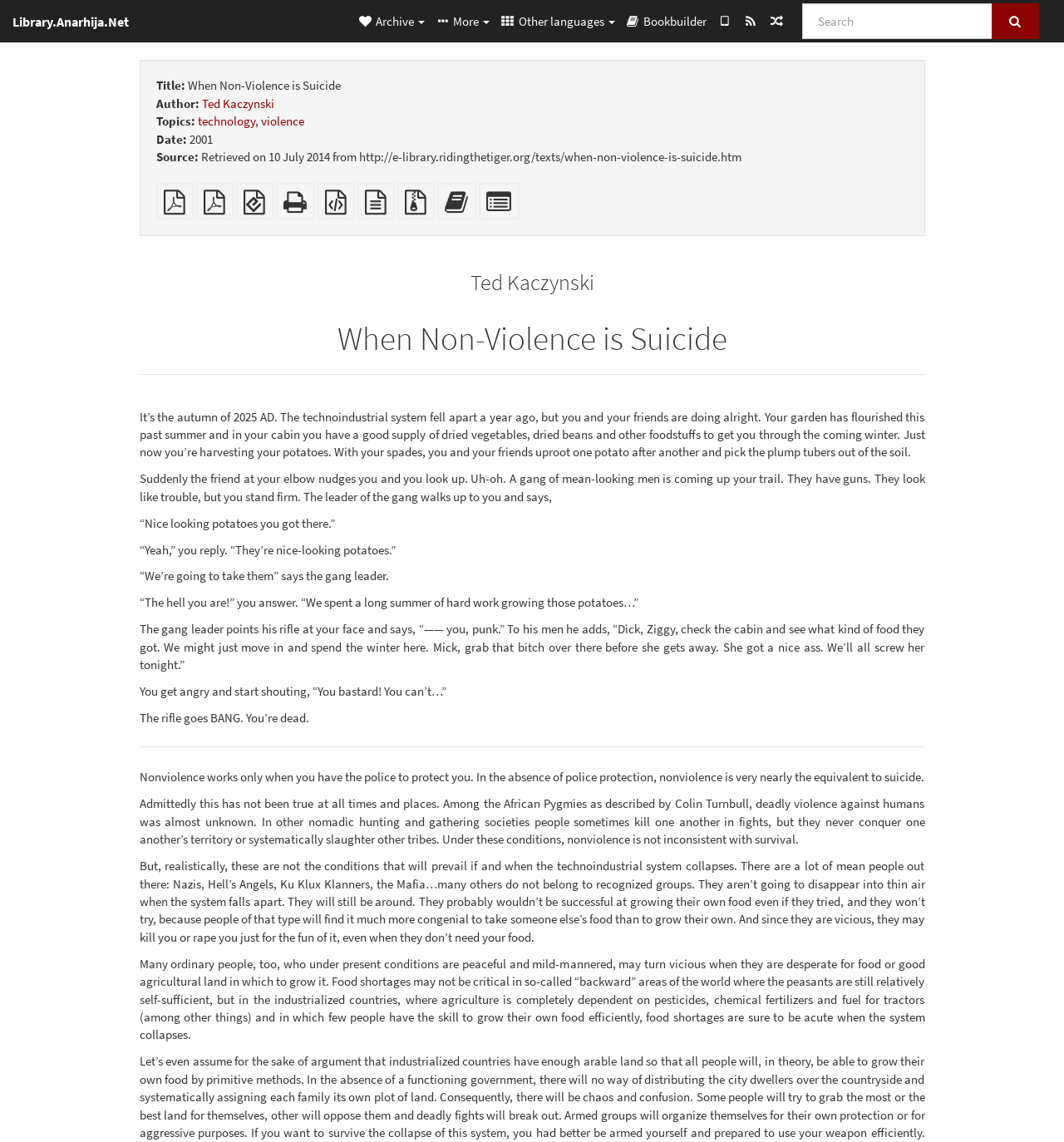Identify the bounding box coordinates of the area you need to click to perform the following instruction: "Download the text in Plain PDF format".

[0.146, 0.174, 0.182, 0.187]